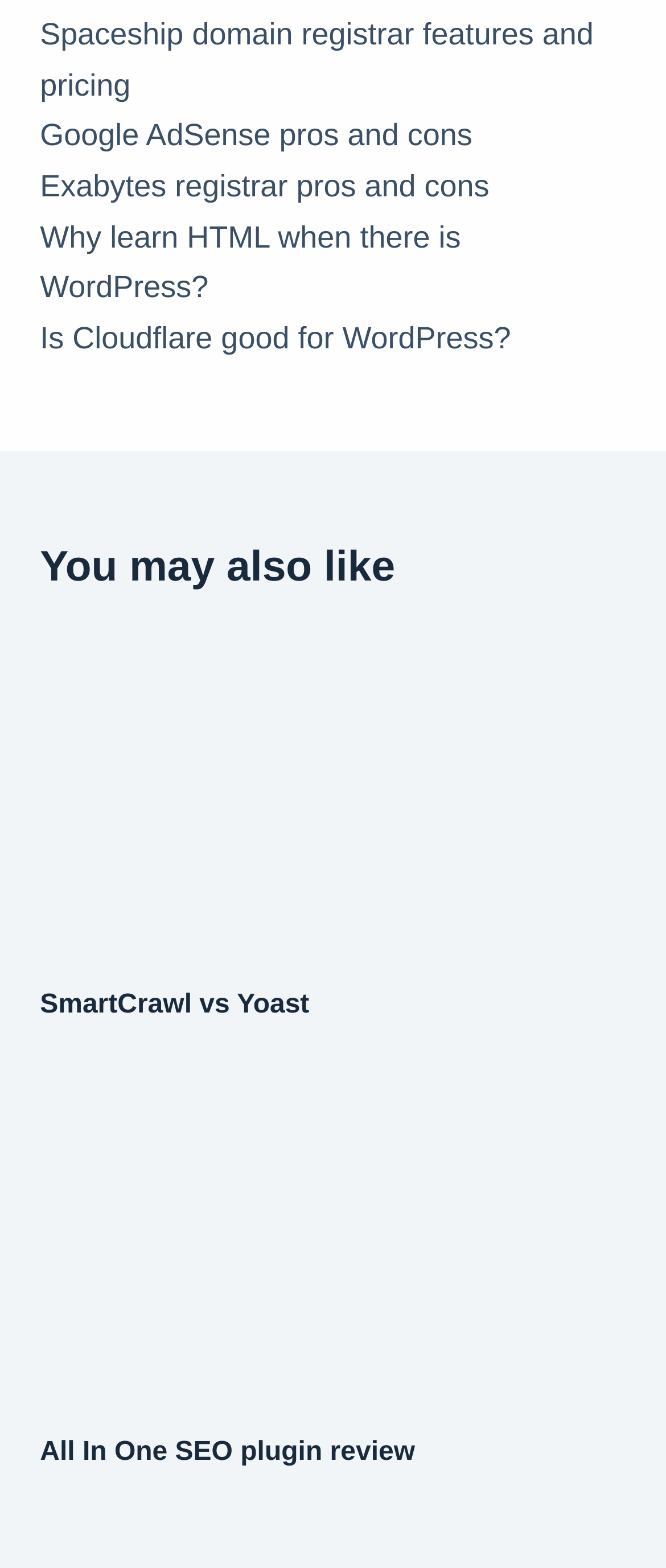Please identify the bounding box coordinates of the element's region that should be clicked to execute the following instruction: "Read about Spaceship domain registrar features and pricing". The bounding box coordinates must be four float numbers between 0 and 1, i.e., [left, top, right, bottom].

[0.06, 0.011, 0.891, 0.065]